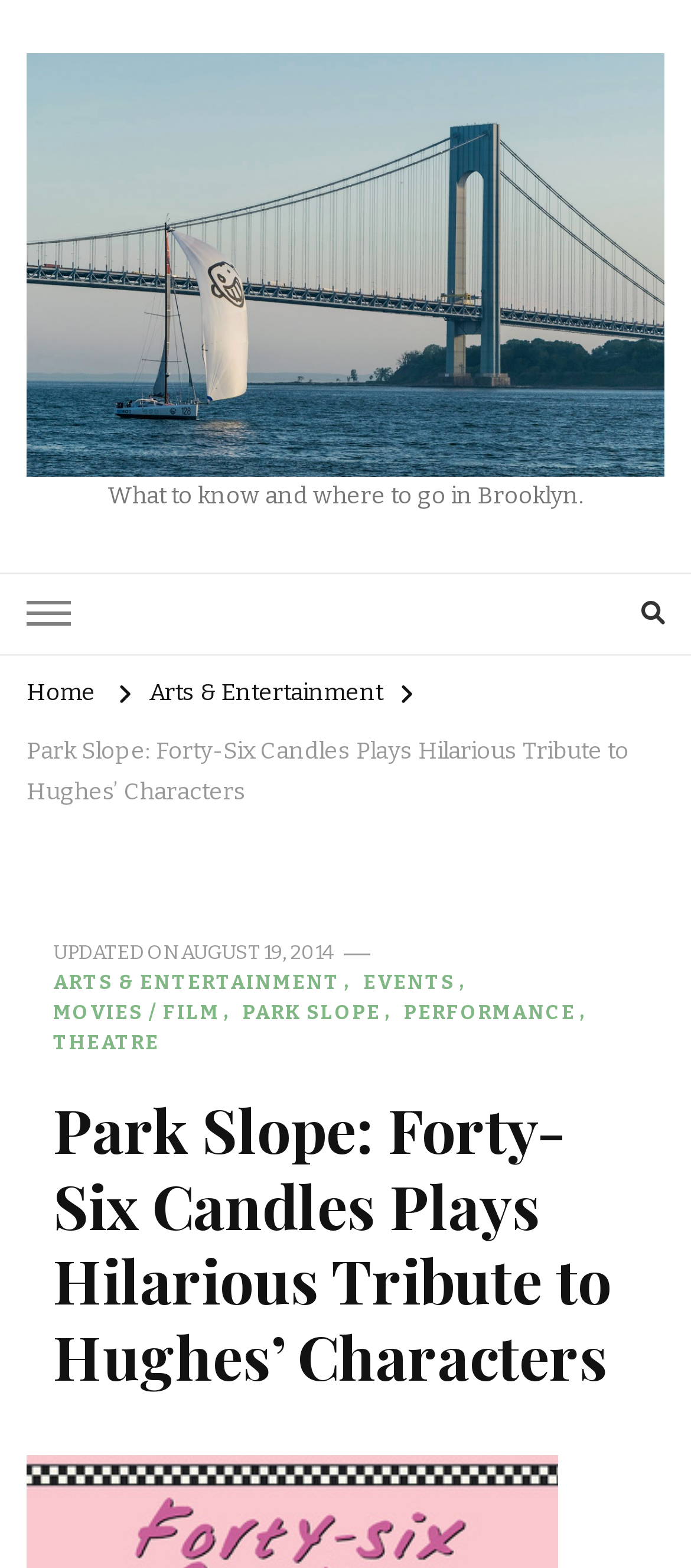Please study the image and answer the question comprehensively:
When was the article updated?

I found the update date by looking at the 'UPDATED ON' text, which is followed by the date 'AUGUST 19, 2014'. This date is likely the update date of the article.